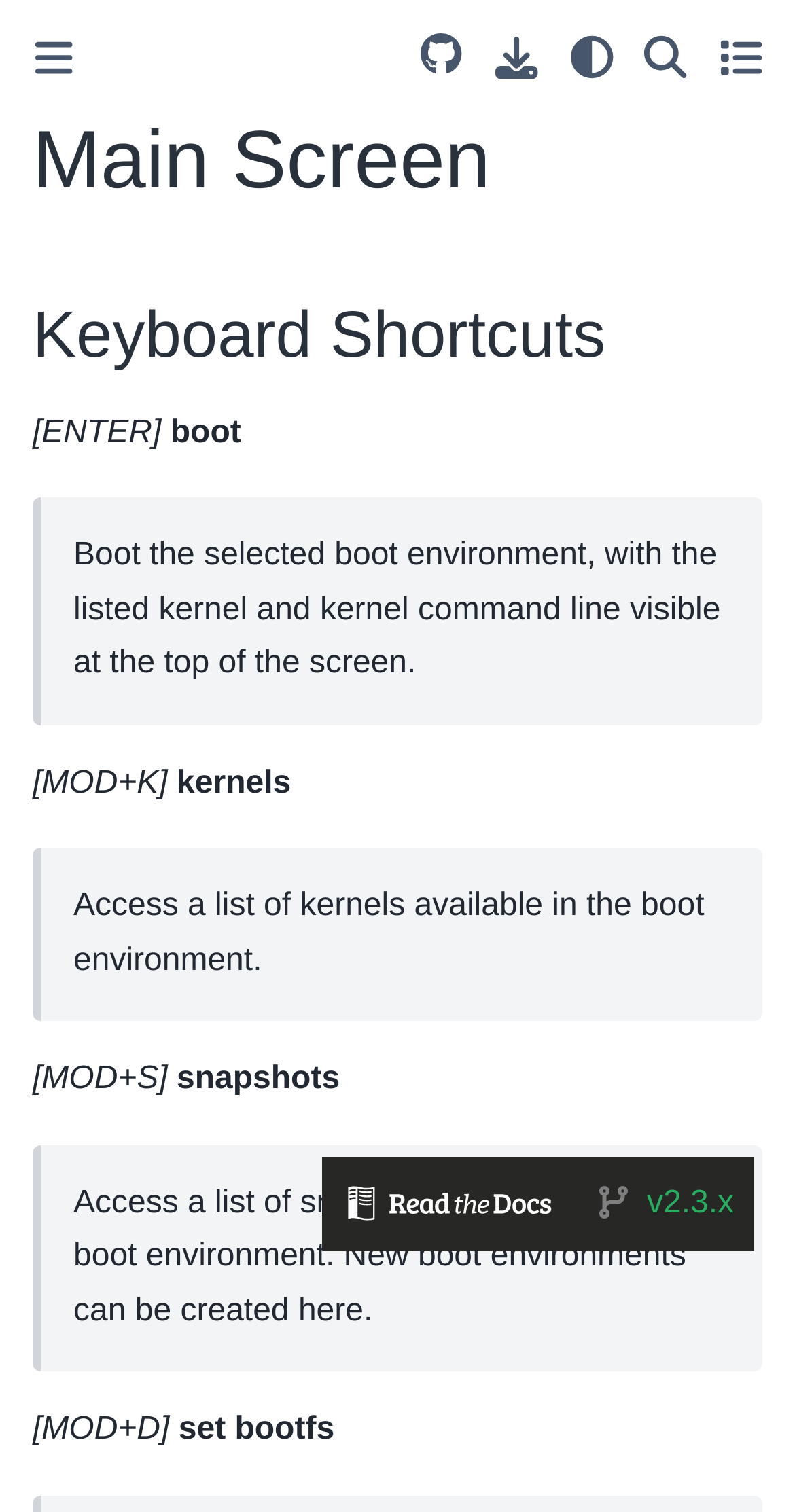Respond to the question below with a single word or phrase: What is the purpose of the 'Toggle primary sidebar' button?

To toggle primary sidebar